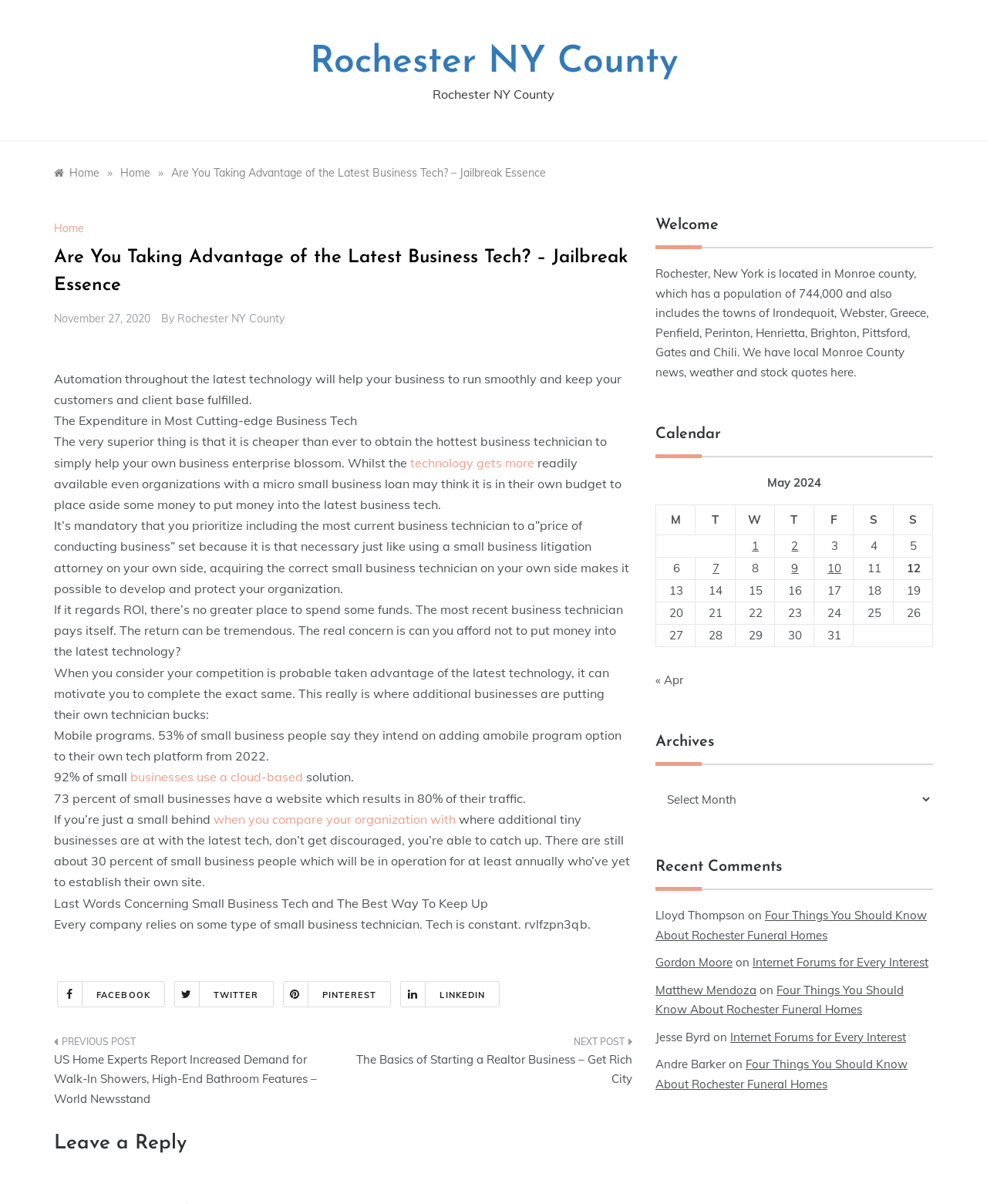Determine the bounding box coordinates of the clickable area required to perform the following instruction: "Click on the 'NEXT POST' button". The coordinates should be represented as four float numbers between 0 and 1: [left, top, right, bottom].

[0.359, 0.859, 0.641, 0.911]